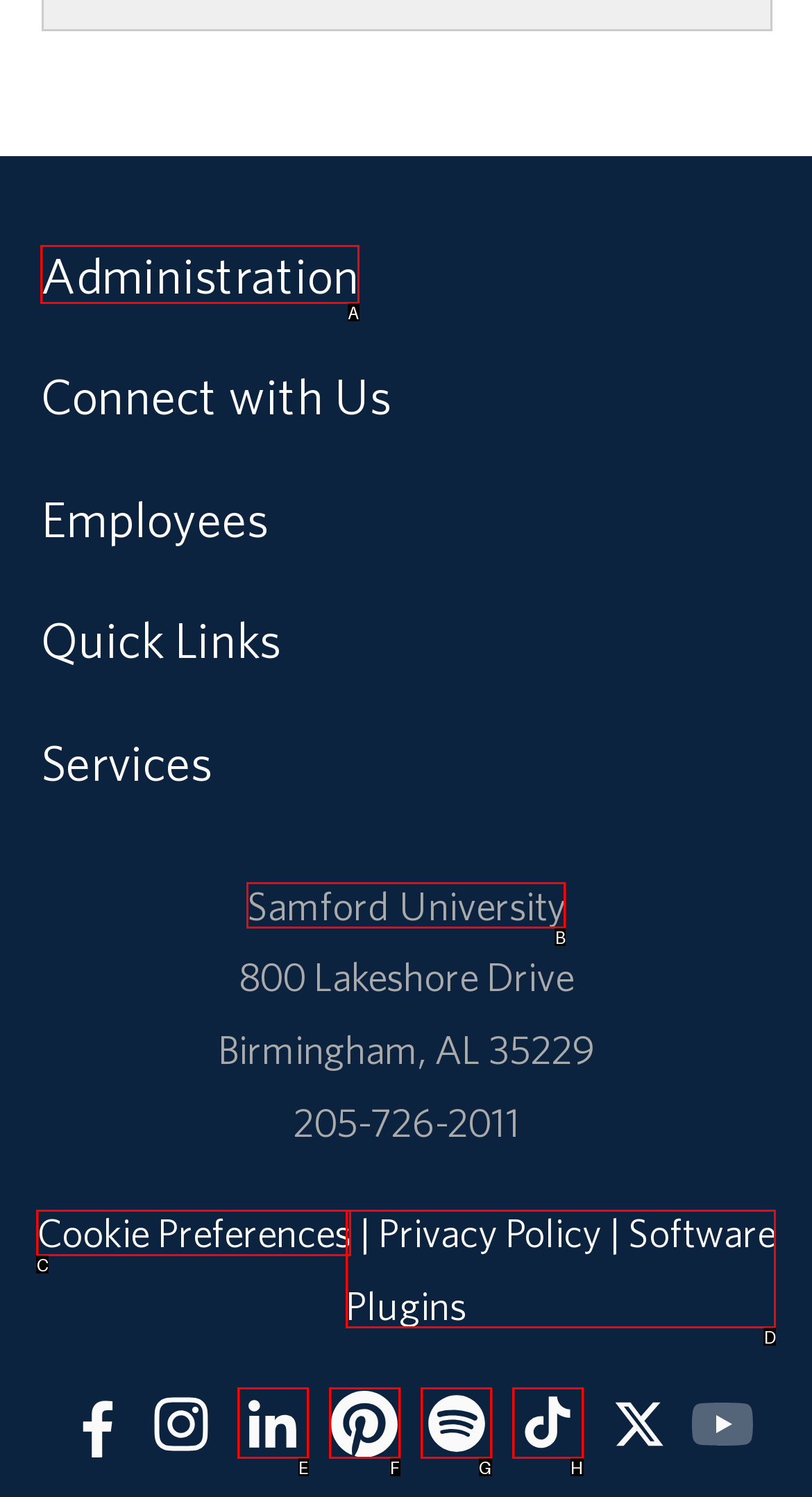Determine the letter of the UI element that will complete the task: Click on Administration
Reply with the corresponding letter.

A